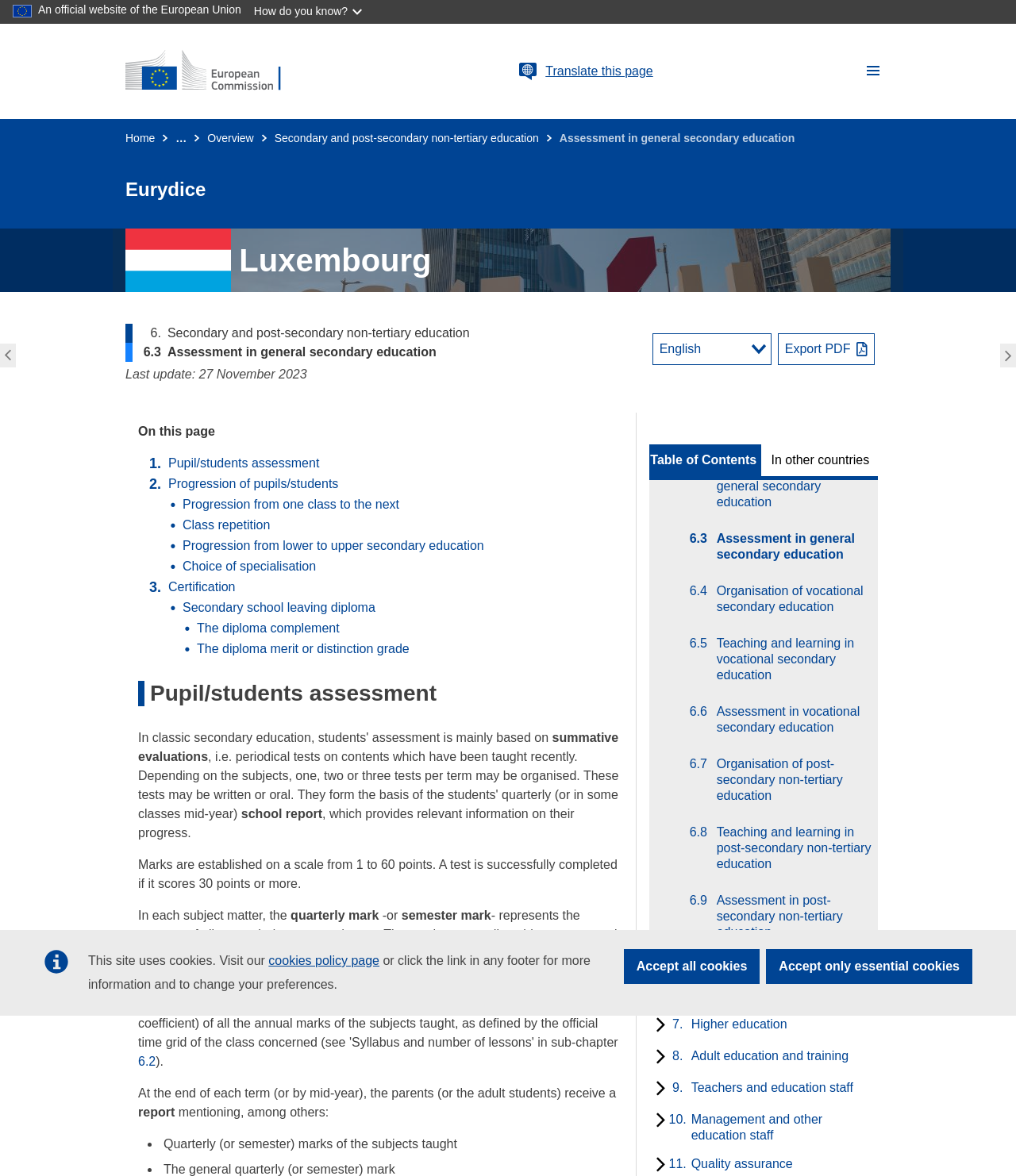Provide your answer in one word or a succinct phrase for the question: 
What is the scale used for marking?

1 to 60 points